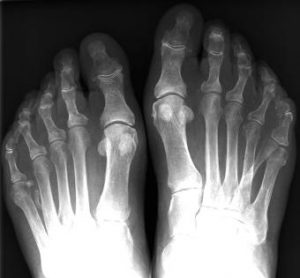Provide a thorough description of the contents of the image.

The image is a weightbearing anteroposterior radiograph of both feet, illustrating a case of bilateral polymetatarsia. It prominently shows extra hypoplastic metatarsals situated between the fourth and fifth metatarsals. In this radiographic view, the anatomical structure of the feet is visible, revealing a thickened appearance of the phalanges in the fifth toe and additional metatarsals that contribute to the complexity of the foot structure. The examination context indicates that this patient, an 82-year-old woman, experienced a painful callus on the right foot and demonstrates syndactyly of the fourth and fifth toes. These findings are significant for understanding the variations in foot anatomy associated with congenital conditions.